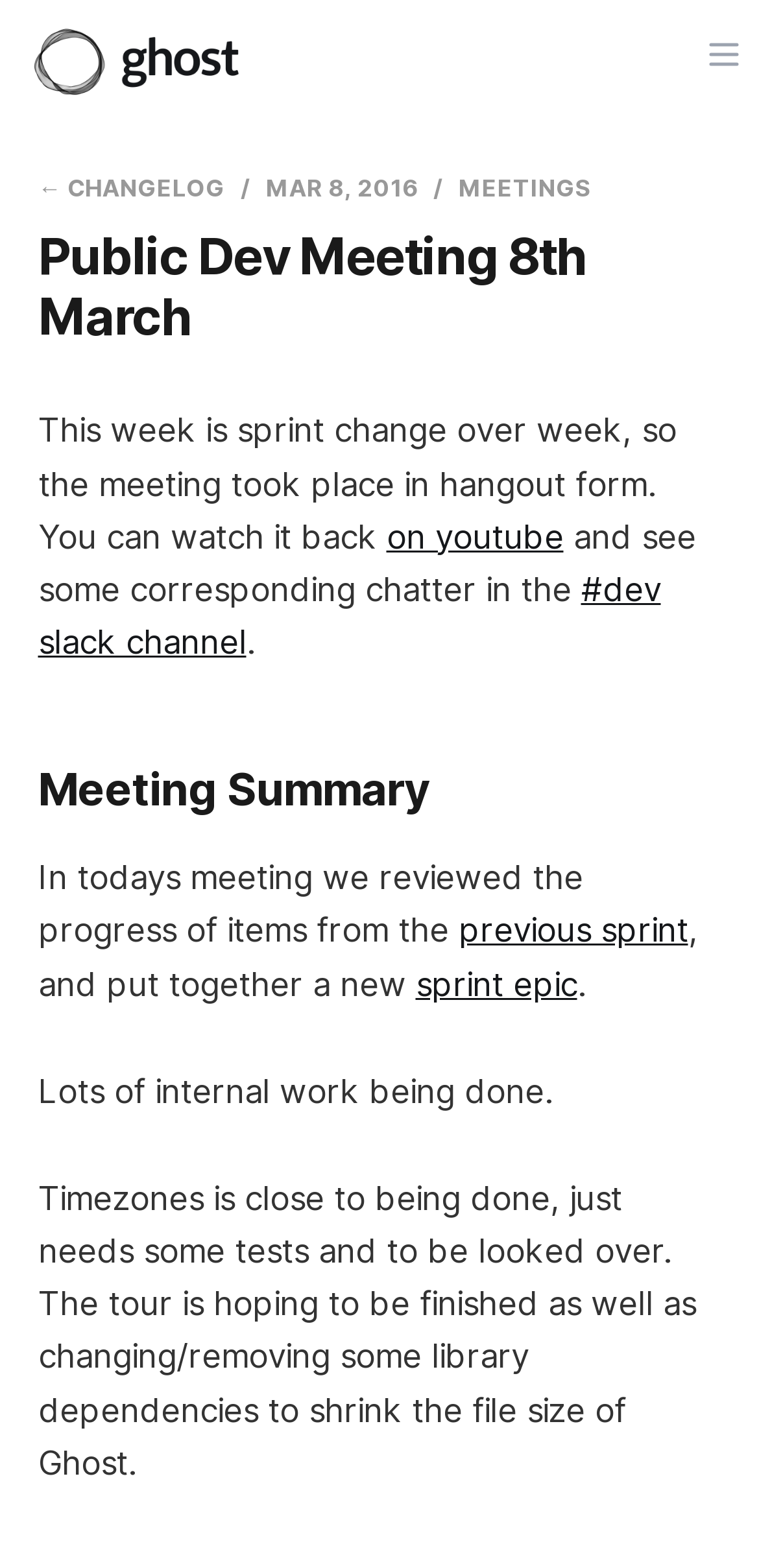Identify the bounding box coordinates of the clickable region required to complete the instruction: "Click the Ghost Logo". The coordinates should be given as four float numbers within the range of 0 and 1, i.e., [left, top, right, bottom].

[0.041, 0.015, 0.32, 0.064]